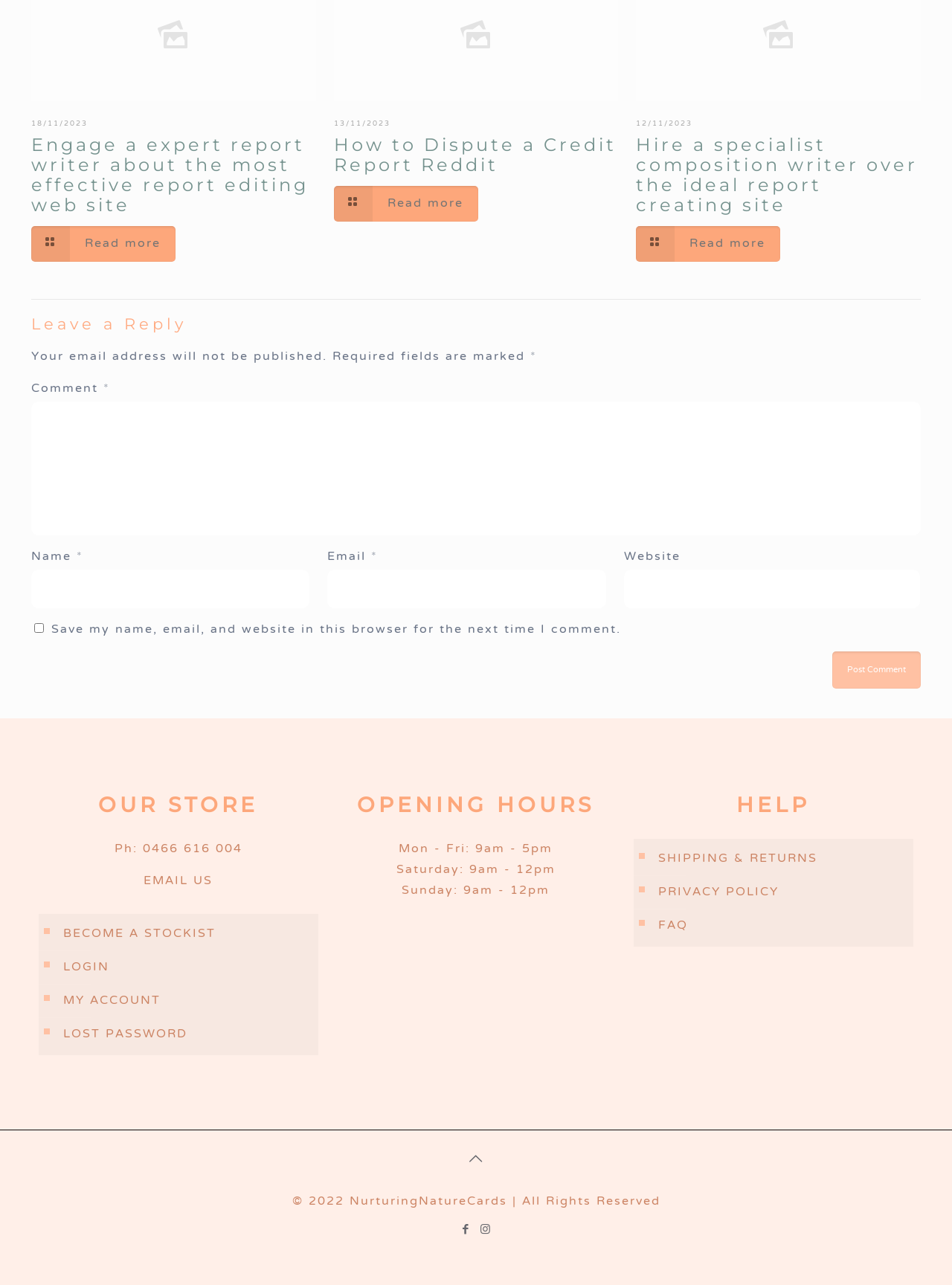Please identify the bounding box coordinates of the area that needs to be clicked to fulfill the following instruction: "Click the 'BECOME A STOCKIST' link."

[0.064, 0.714, 0.327, 0.74]